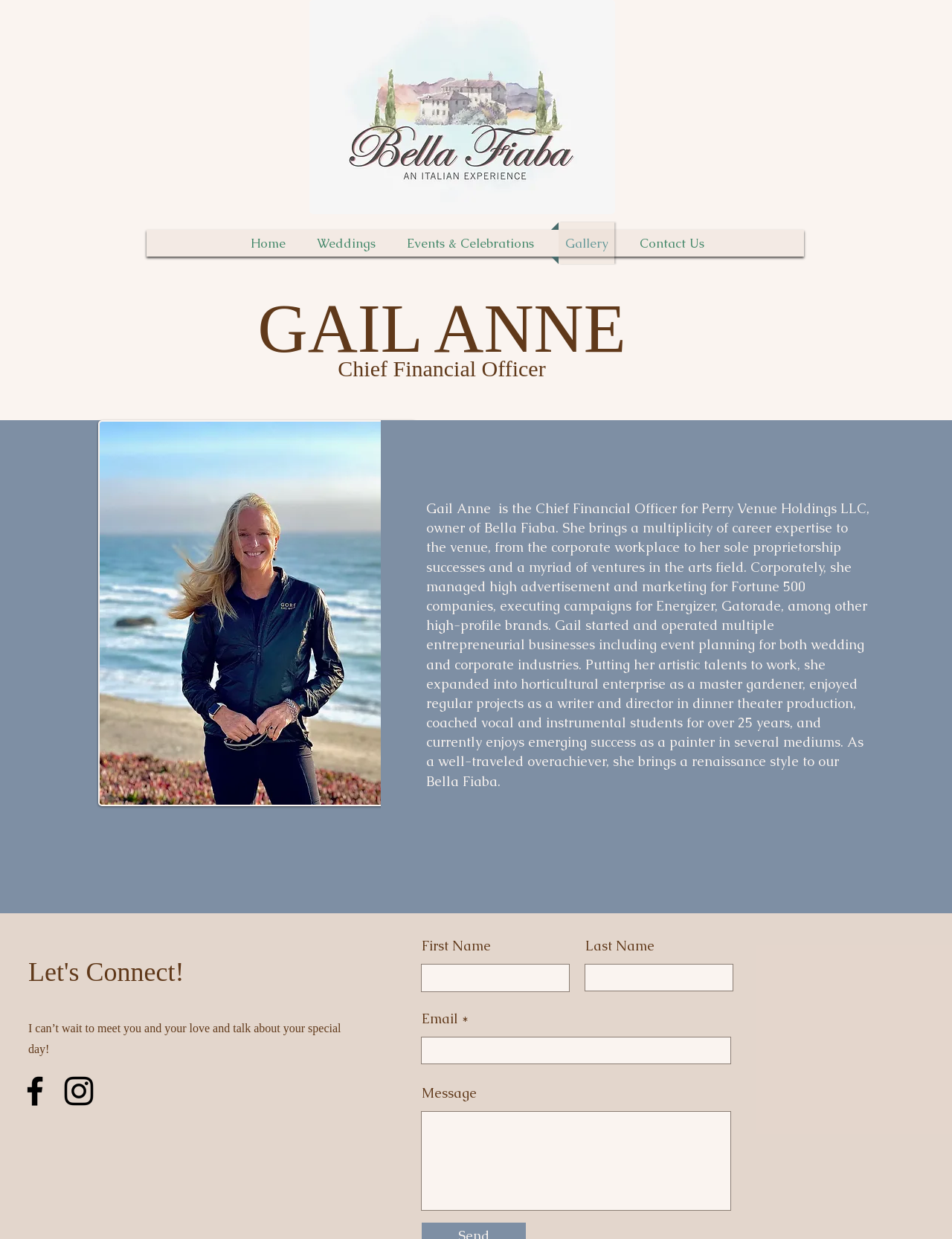Illustrate the webpage with a detailed description.

This webpage is about Gail Anne, the Chief Financial Officer of Bella Fiaba. At the top of the page, there is a large image of Bella Fiaba, taking up about half of the screen width. Below the image, there is a navigation menu with five links: Home, Weddings, Events & Celebrations, Gallery, and Contact Us. 

To the left of the navigation menu, there is a heading that reads "GAIL ANNE Chief Financial Officer". Below the heading, there is a smaller image of Gail Anne. 

On the right side of the page, there is a block of text that describes Gail Anne's background and experience. The text is divided into two paragraphs. The first paragraph describes her corporate experience, entrepreneurial ventures, and artistic talents. The second paragraph is a personal message from Gail Anne, expressing her excitement to meet potential clients and discuss their special day.

At the bottom of the page, there is a social media bar with links to Facebook and Instagram, each accompanied by an icon. Below the social media bar, there is a contact form with fields for First Name, Last Name, Email, and Message. The Email field is required.